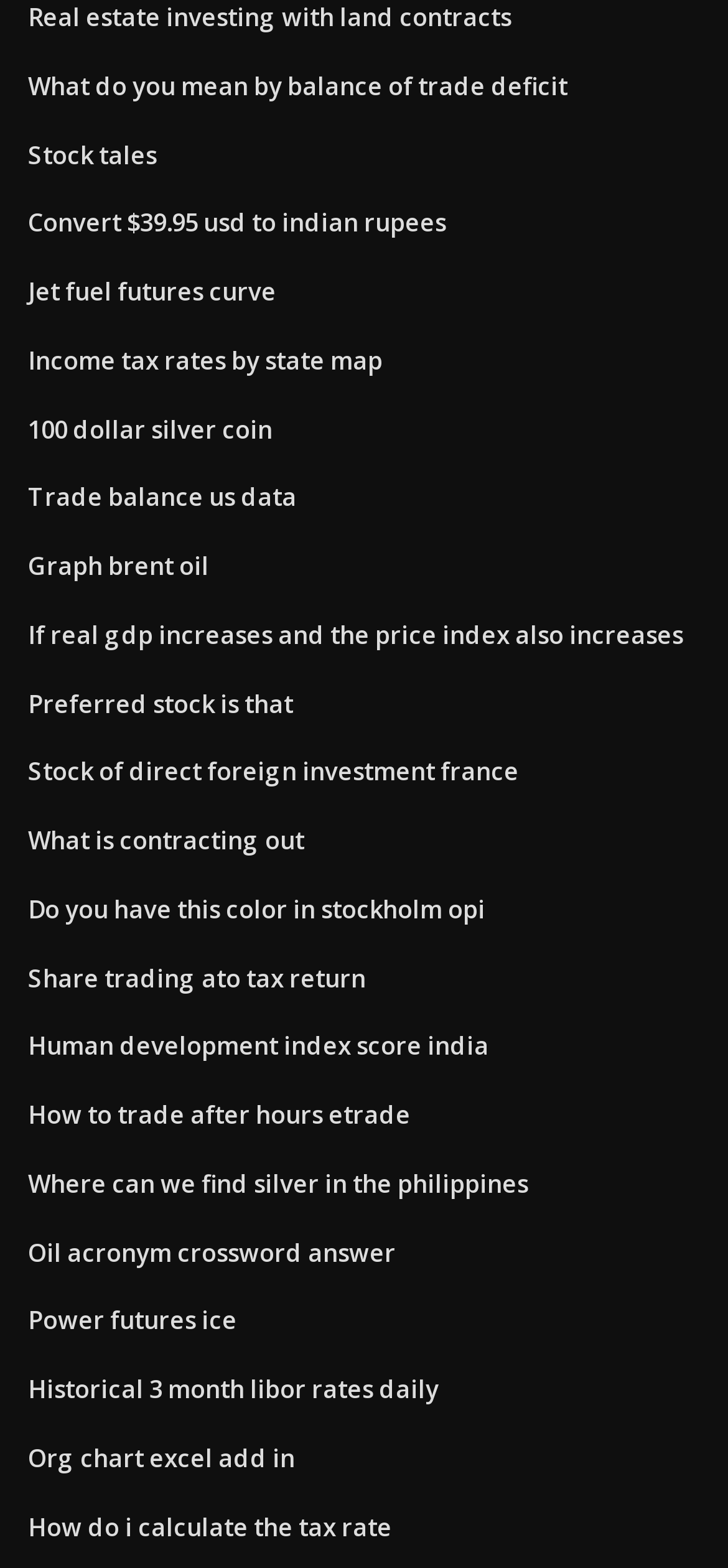Specify the bounding box coordinates (top-left x, top-left y, bottom-right x, bottom-right y) of the UI element in the screenshot that matches this description: 100 dollar silver coin

[0.038, 0.263, 0.374, 0.284]